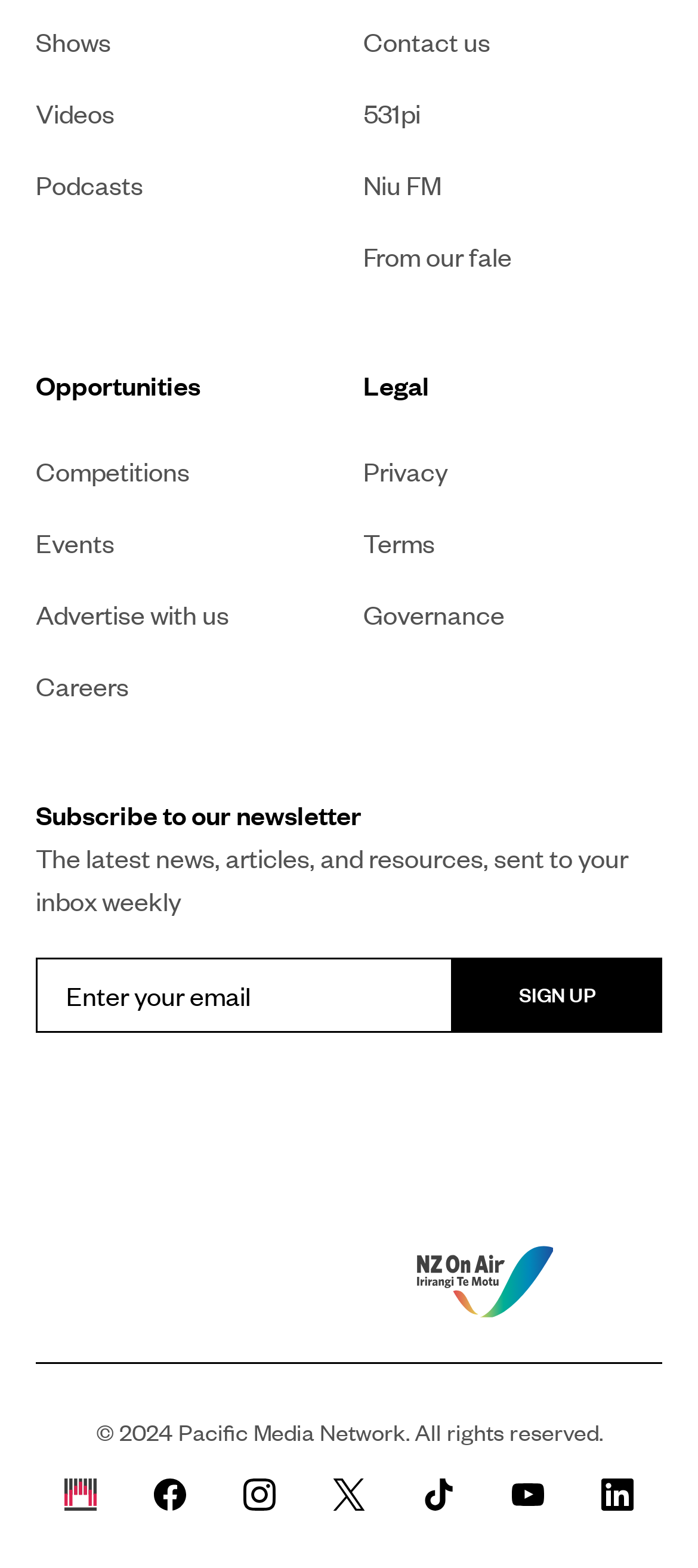Bounding box coordinates are specified in the format (top-left x, top-left y, bottom-right x, bottom-right y). All values are floating point numbers bounded between 0 and 1. Please provide the bounding box coordinate of the region this sentence describes: Niu FM

[0.521, 0.104, 0.949, 0.132]